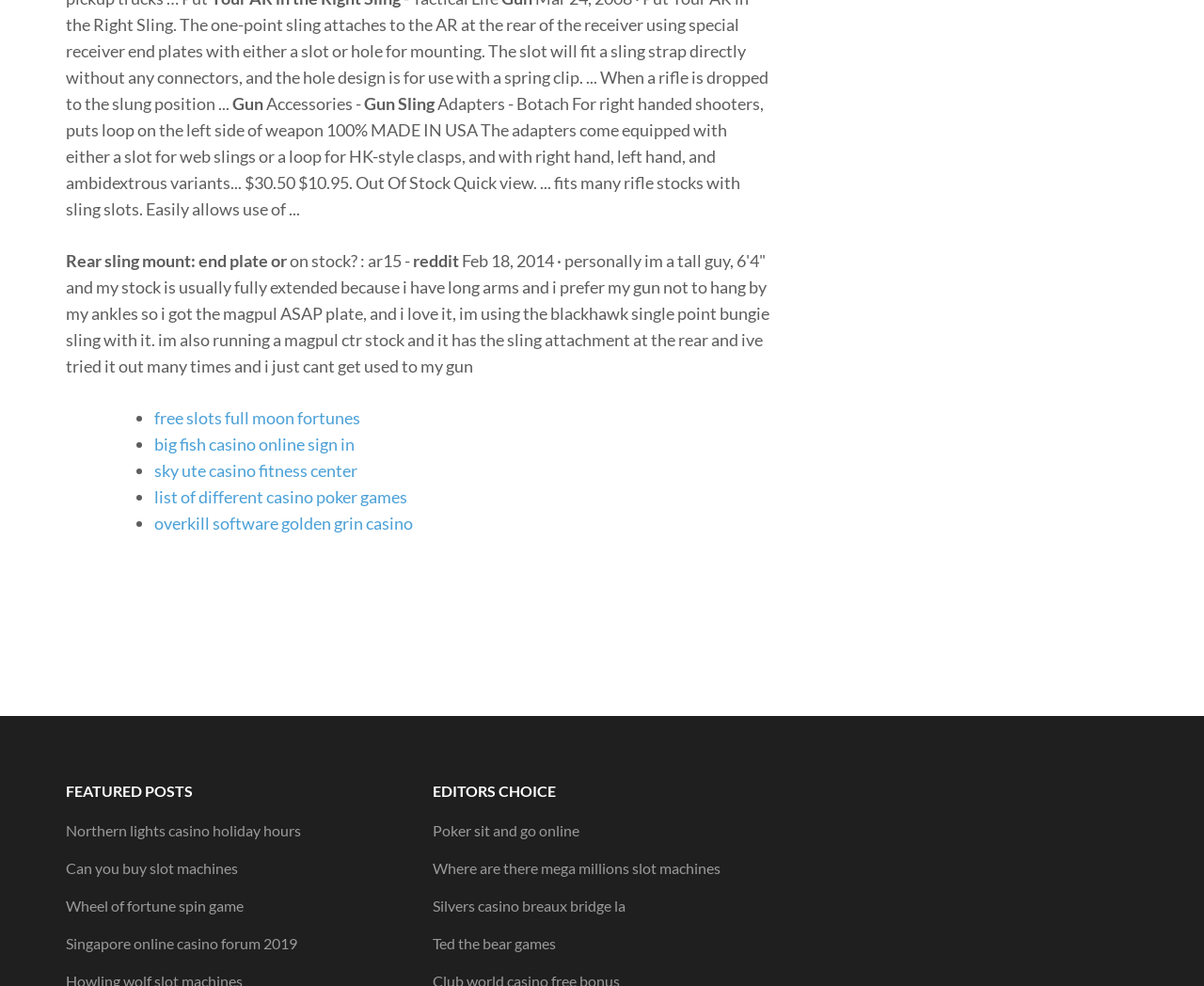Please identify the bounding box coordinates of the element's region that should be clicked to execute the following instruction: "Check out the recommended crate pad". The bounding box coordinates must be four float numbers between 0 and 1, i.e., [left, top, right, bottom].

None